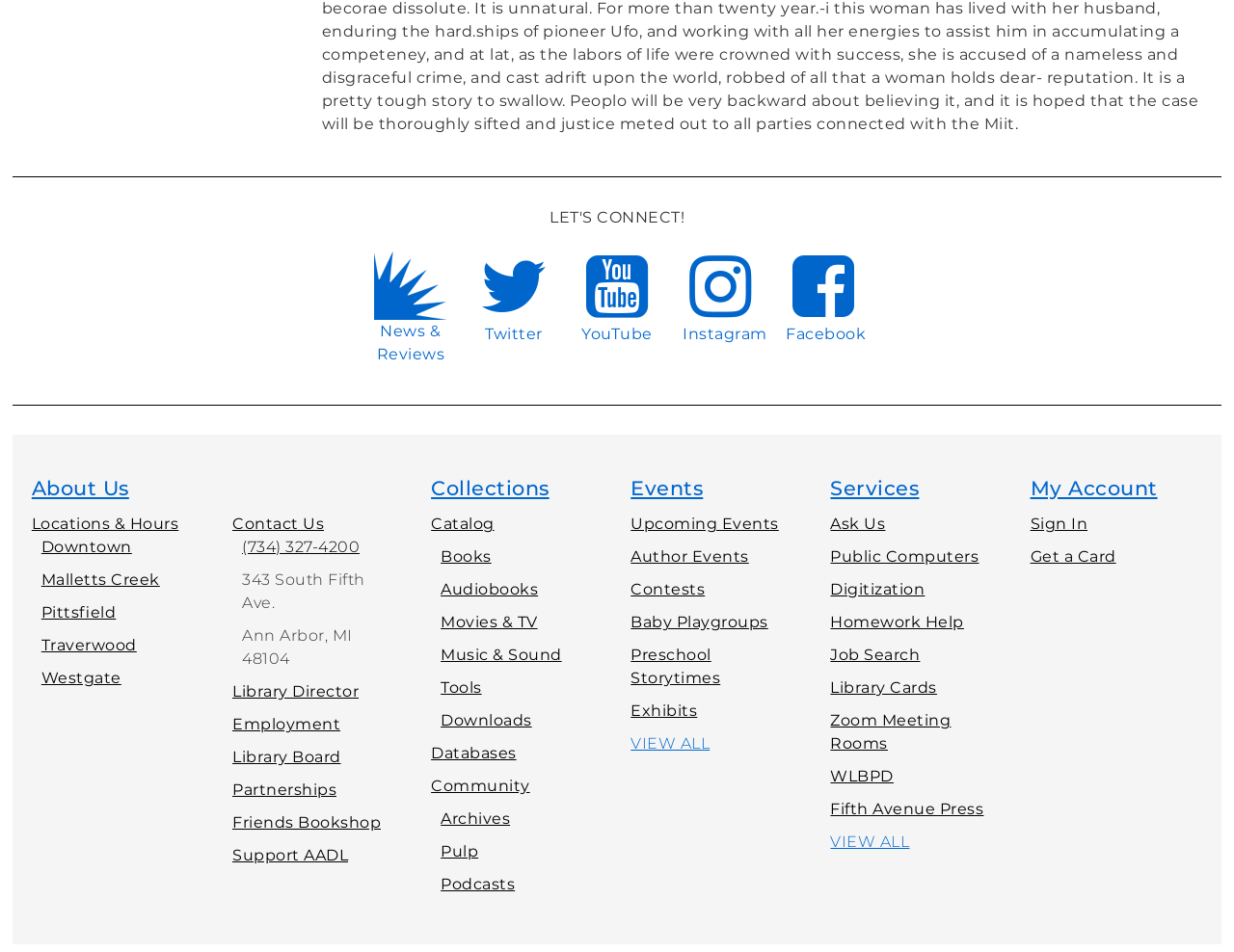Please find the bounding box coordinates (top-left x, top-left y, bottom-right x, bottom-right y) in the screenshot for the UI element described as follows: Library Director

[0.188, 0.717, 0.291, 0.736]